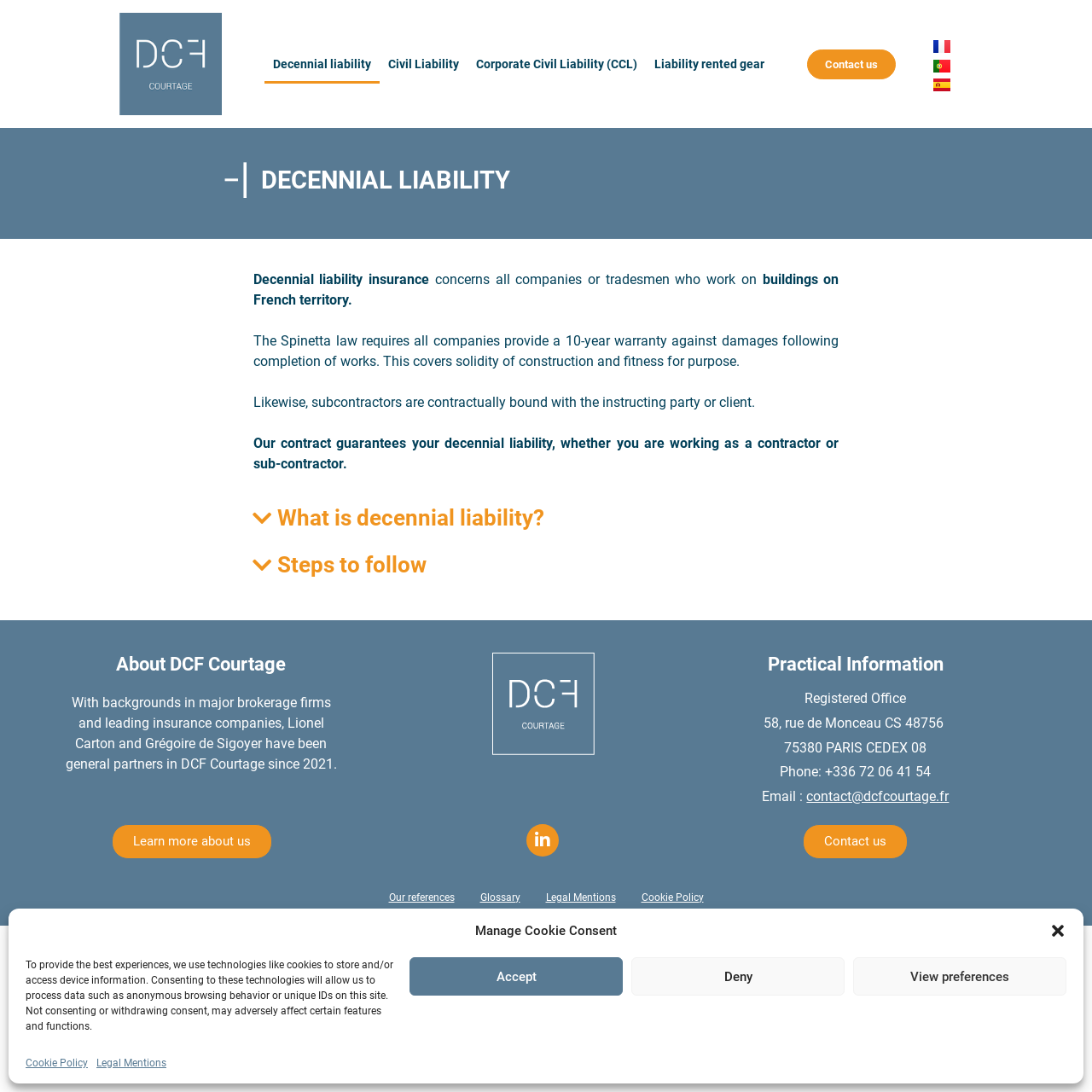Provide a comprehensive description of the webpage.

This webpage is about Decennial Civil Liability insurance solutions provided by DCF Courtage. At the top right corner, there is a dialog box for managing cookie consent, which includes buttons to accept, deny, or view preferences, as well as links to the cookie policy and legal mentions.

Below the dialog box, there are several links to different types of liability insurance, including Decennial liability, Civil Liability, Corporate Civil Liability, and Liability rented gear. On the top right side, there are also links to switch the language to Français, Português, or Español, each accompanied by a small flag icon.

The main content of the webpage is divided into three sections. The first section explains what Decennial liability insurance is, which concerns companies or tradesmen who work on buildings on French territory. It also mentions the Spinetta law, which requires a 10-year warranty against damages following completion of works.

The second section is about DCF Courtage, with a brief introduction to the founders and their backgrounds in major brokerage firms and leading insurance companies.

The third section provides practical information, including the registered office address, phone number, and email address of DCF Courtage. There are also links to learn more about the company, contact them, and view their references, glossary, legal mentions, and cookie policy.

Throughout the webpage, there are several buttons and links that allow users to navigate and access more information about Decennial liability insurance and DCF Courtage.